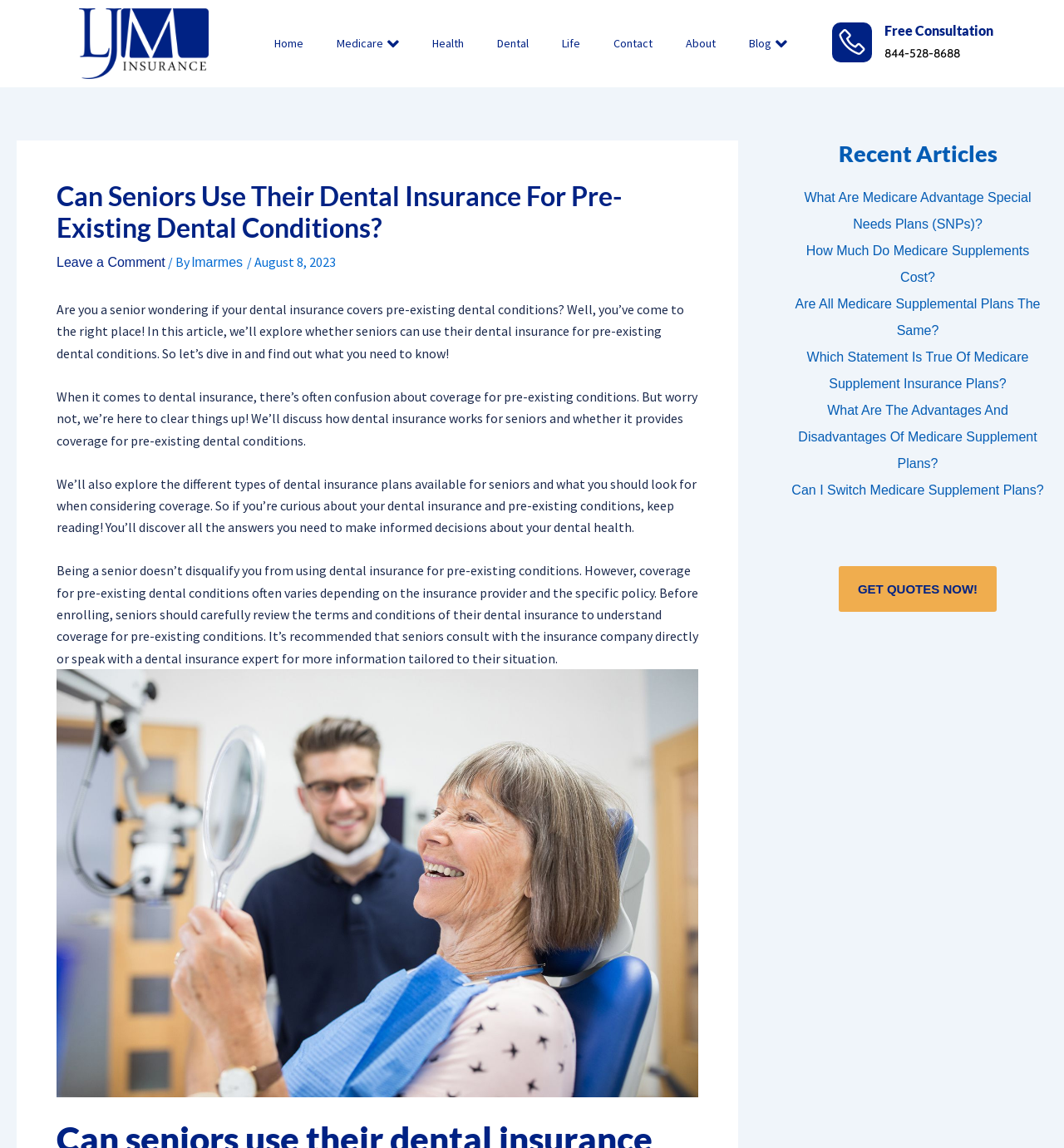Determine the bounding box coordinates of the area to click in order to meet this instruction: "Read the article 'What Are Medicare Advantage Special Needs Plans (SNPs)?'".

[0.741, 0.16, 0.984, 0.207]